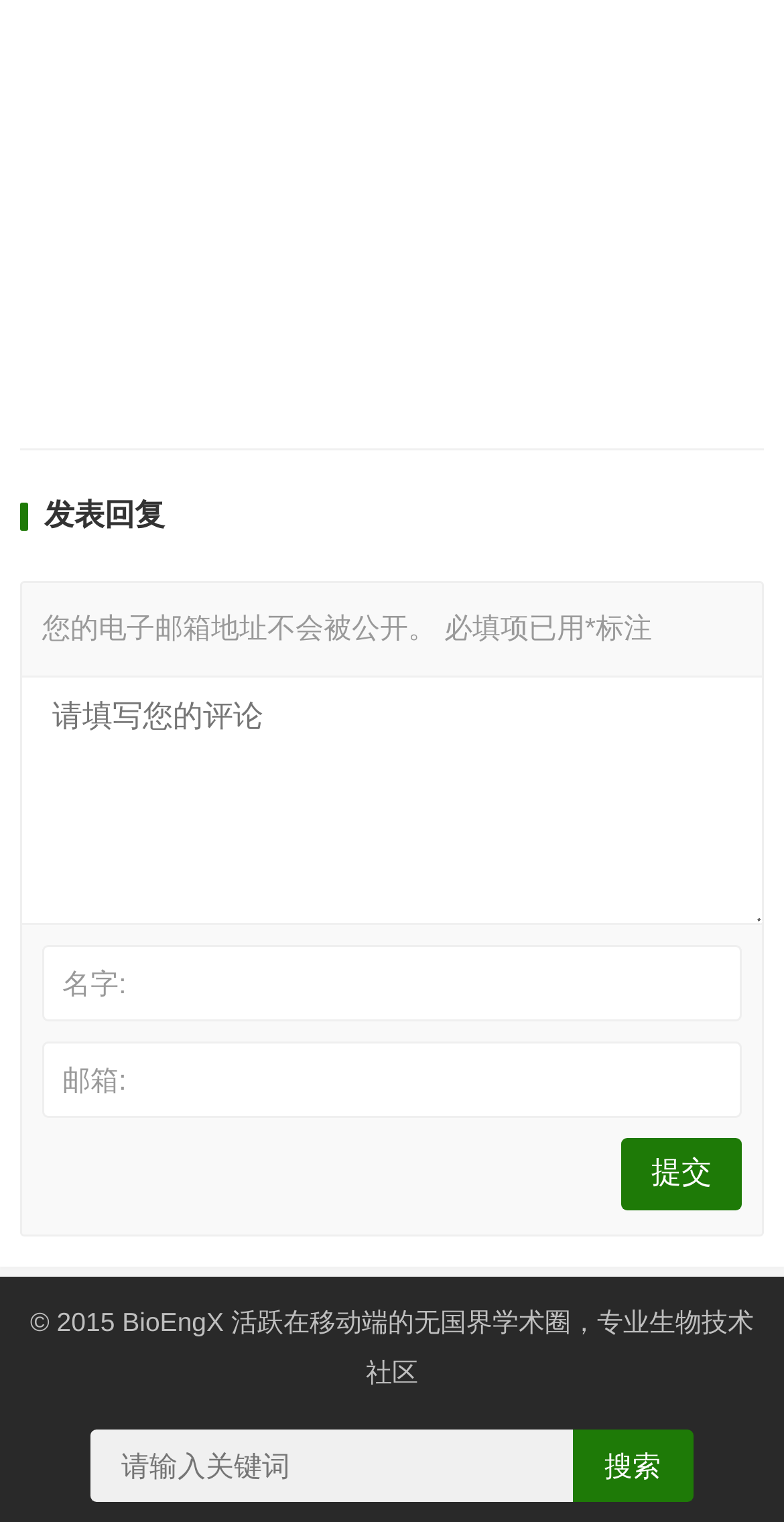What is the copyright year mentioned at the bottom of the page?
Based on the screenshot, provide a one-word or short-phrase response.

2015